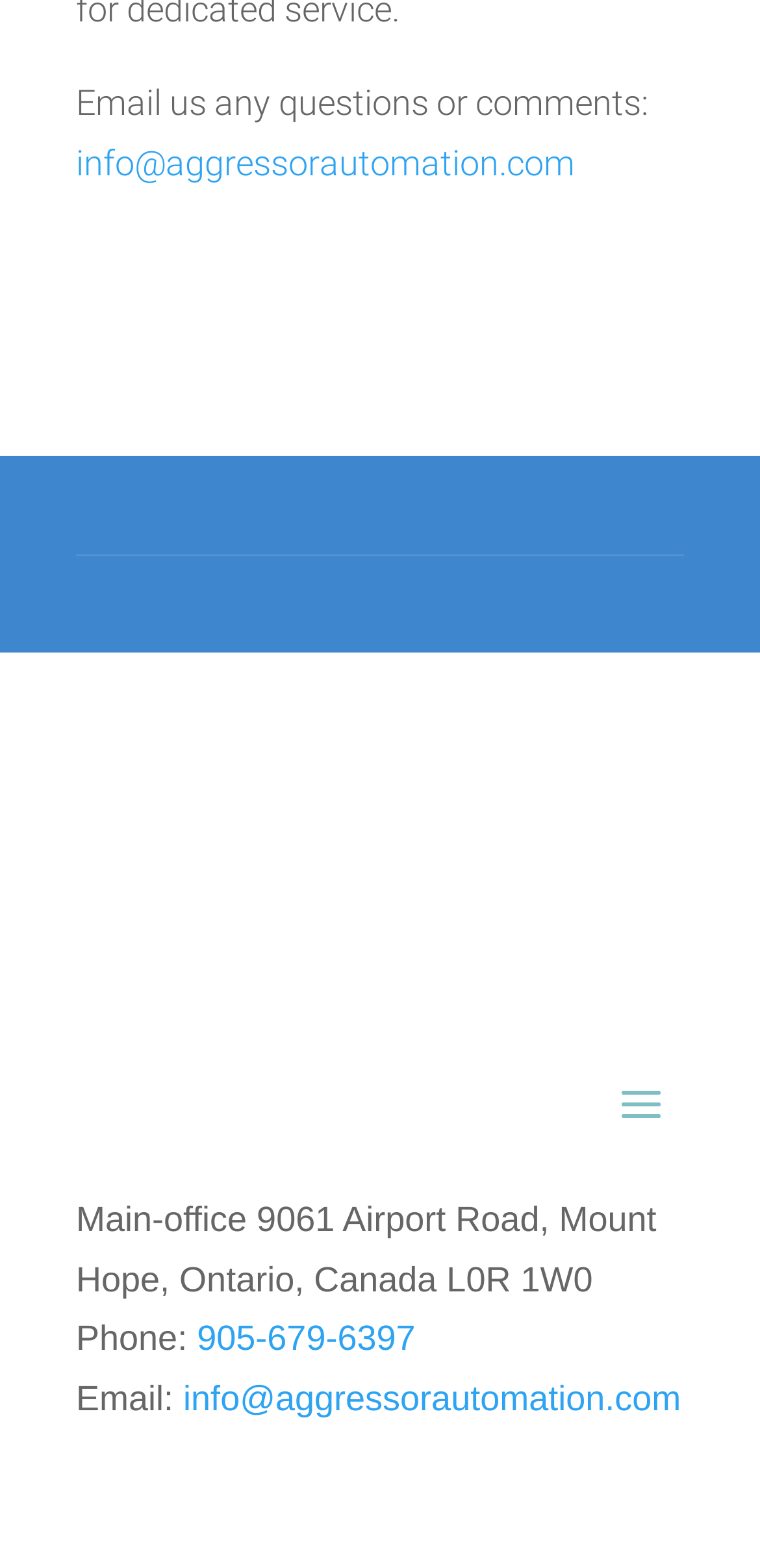What is the address of the main office?
Answer with a single word or phrase by referring to the visual content.

9061 Airport Road, Mount Hope, Ontario, Canada L0R 1W0